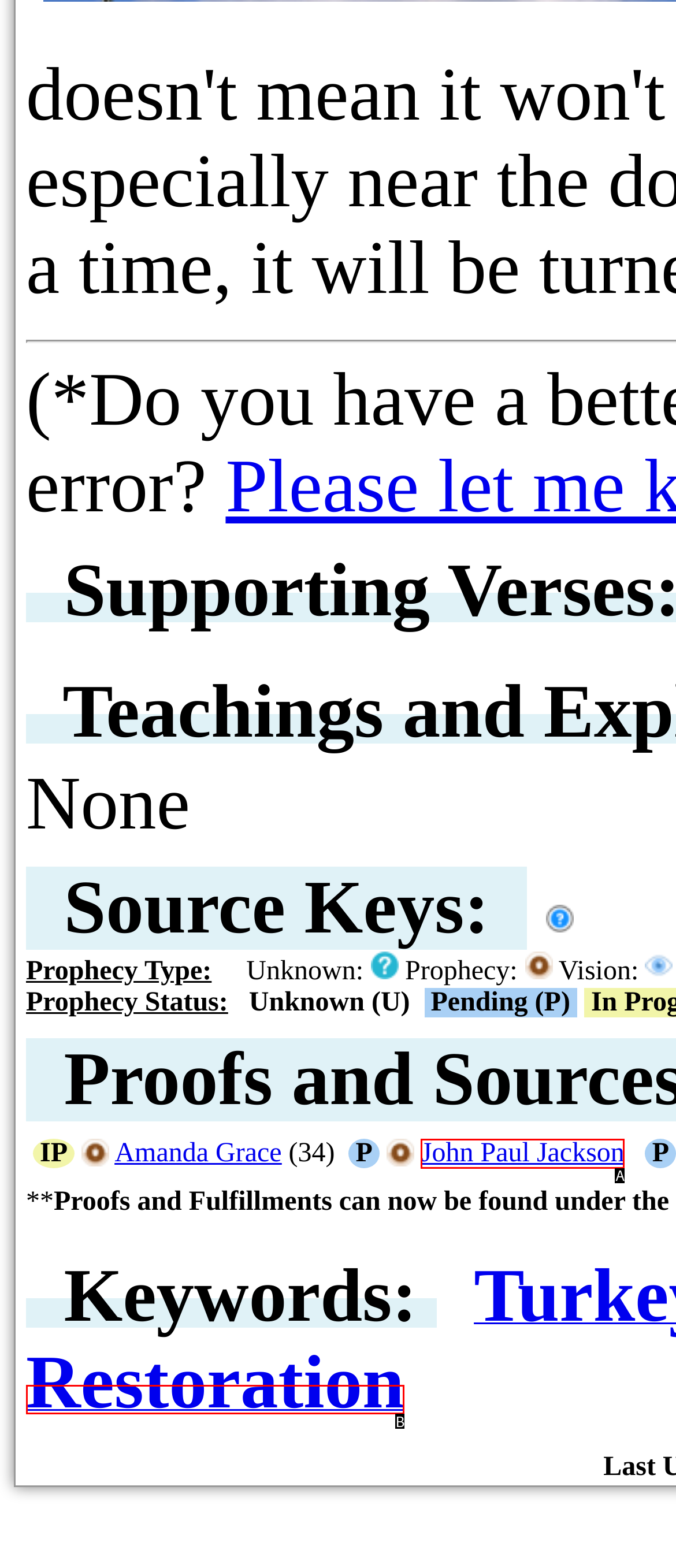Identify the UI element described as: Restoration
Answer with the option's letter directly.

B